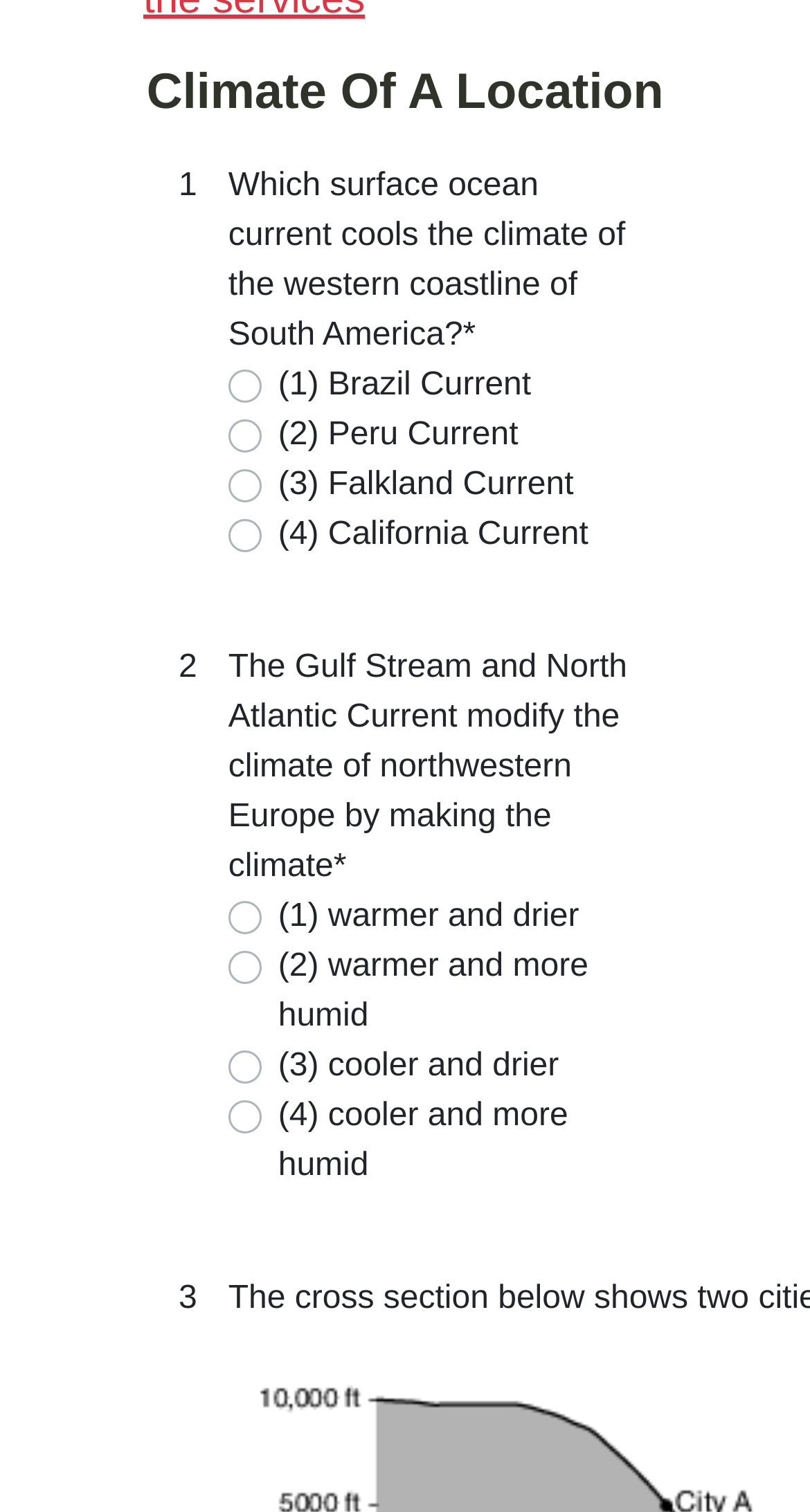Select the bounding box coordinates of the element I need to click to carry out the following instruction: "Click on 'Variations Of Insolation'".

[0.205, 0.015, 0.58, 0.041]